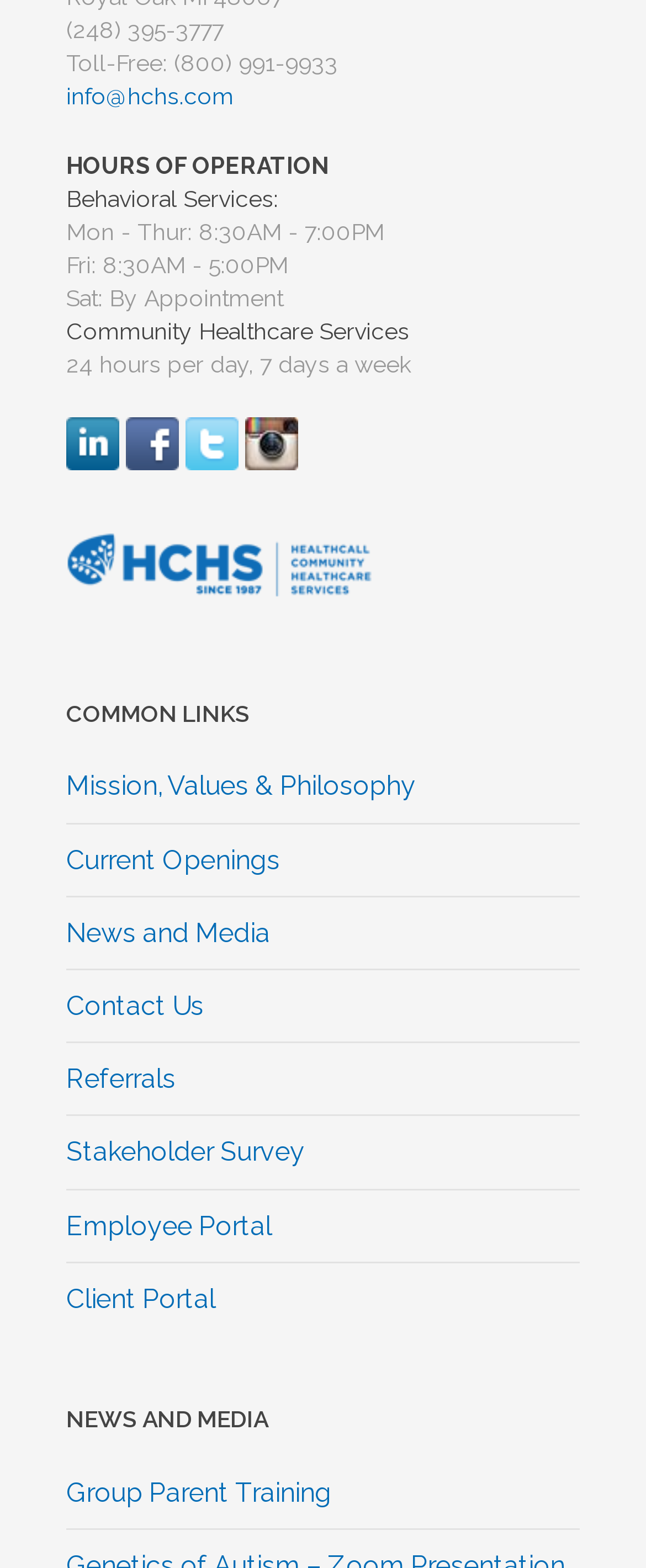What are the hours of operation on Fridays?
Using the visual information, reply with a single word or short phrase.

8:30AM - 5:00PM